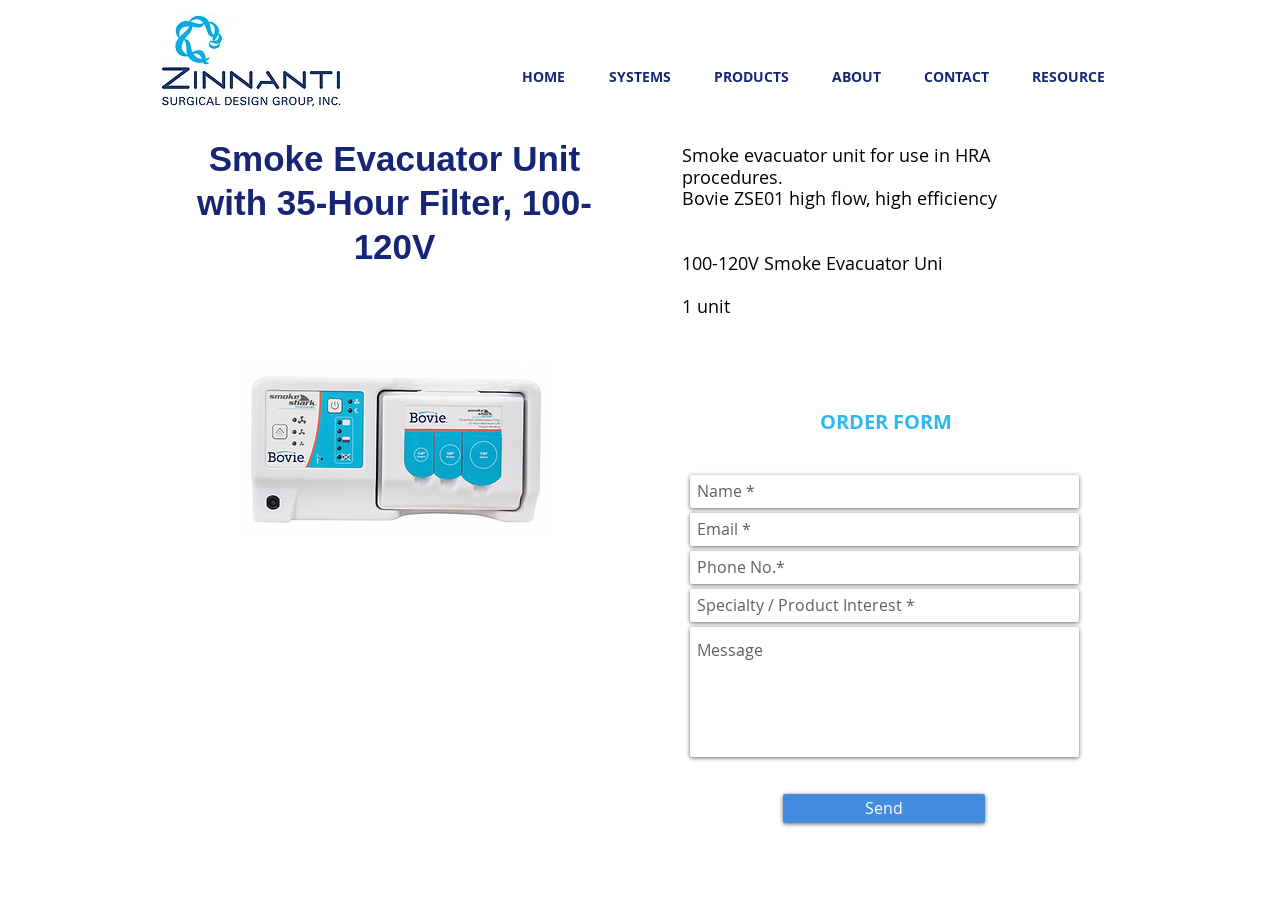Give the bounding box coordinates for the element described as: "placeholder="Message"".

[0.539, 0.686, 0.843, 0.828]